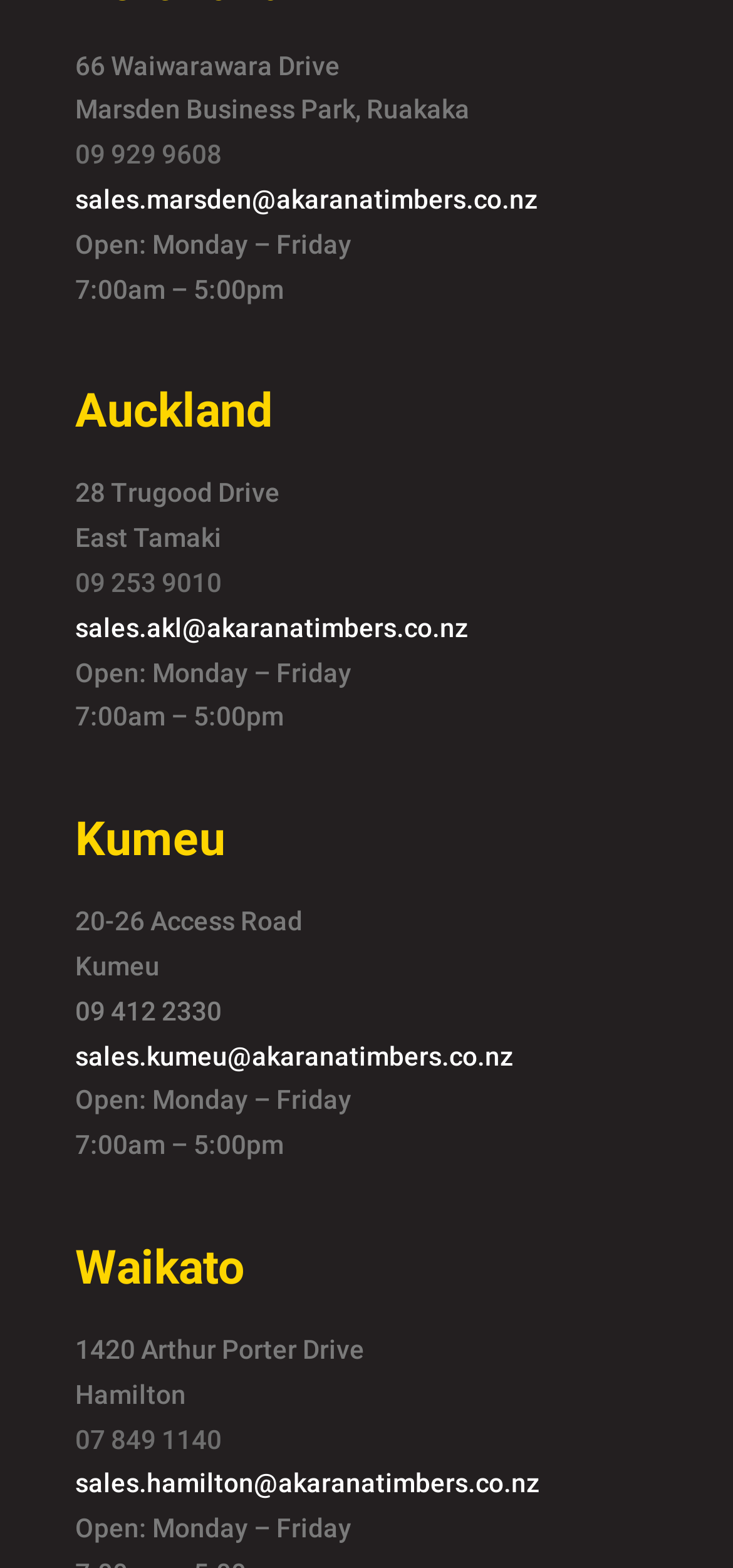Determine the bounding box coordinates of the clickable element necessary to fulfill the instruction: "Call the phone number". Provide the coordinates as four float numbers within the 0 to 1 range, i.e., [left, top, right, bottom].

[0.103, 0.362, 0.303, 0.381]